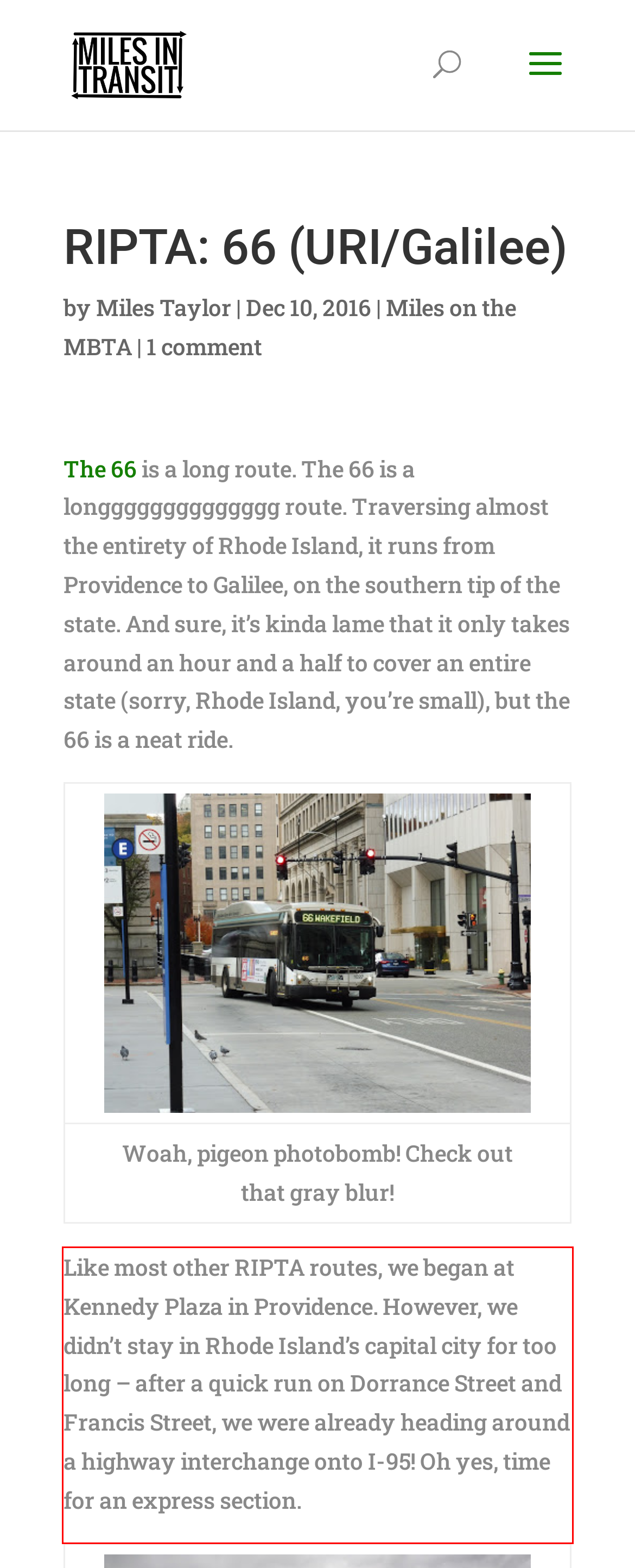Look at the webpage screenshot and recognize the text inside the red bounding box.

Like most other RIPTA routes, we began at Kennedy Plaza in Providence. However, we didn’t stay in Rhode Island’s capital city for too long – after a quick run on Dorrance Street and Francis Street, we were already heading around a highway interchange onto I-95! Oh yes, time for an express section.